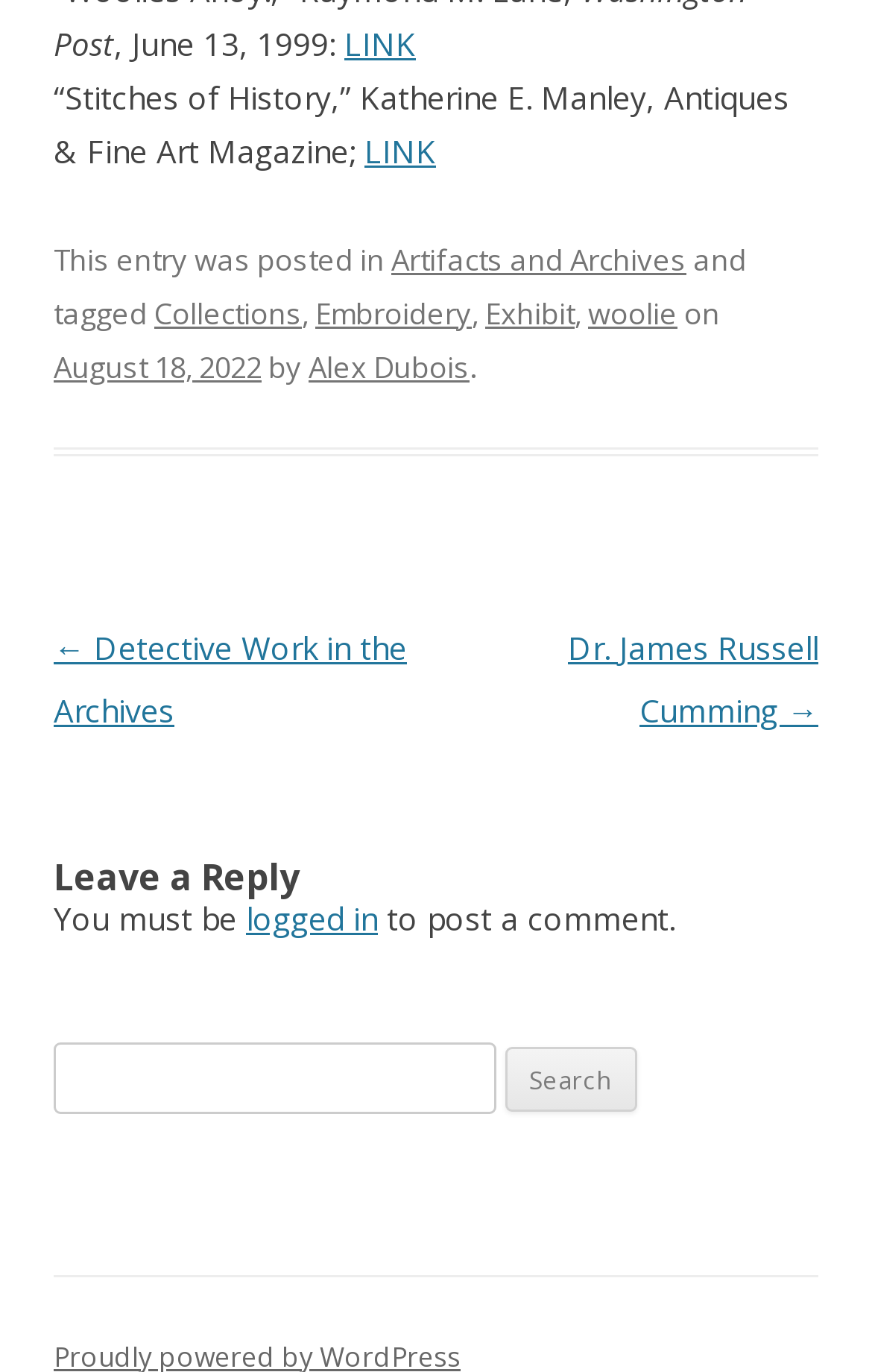Return the bounding box coordinates of the UI element that corresponds to this description: "Embroidery". The coordinates must be given as four float numbers in the range of 0 and 1, [left, top, right, bottom].

[0.362, 0.213, 0.541, 0.242]